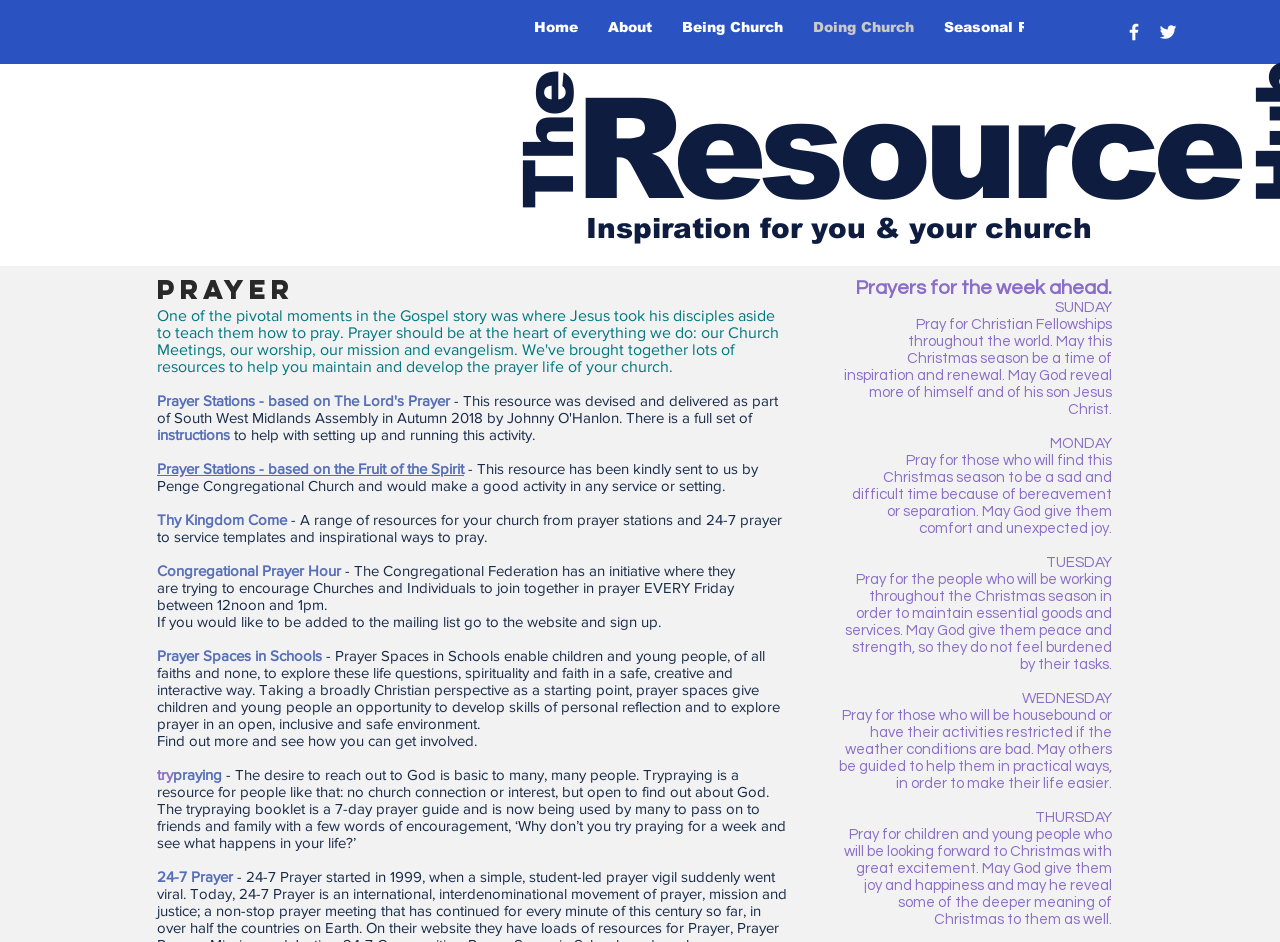Provide a one-word or brief phrase answer to the question:
What is the title of the first prayer resource listed?

Prayer Stations - based on The Lord's Prayer